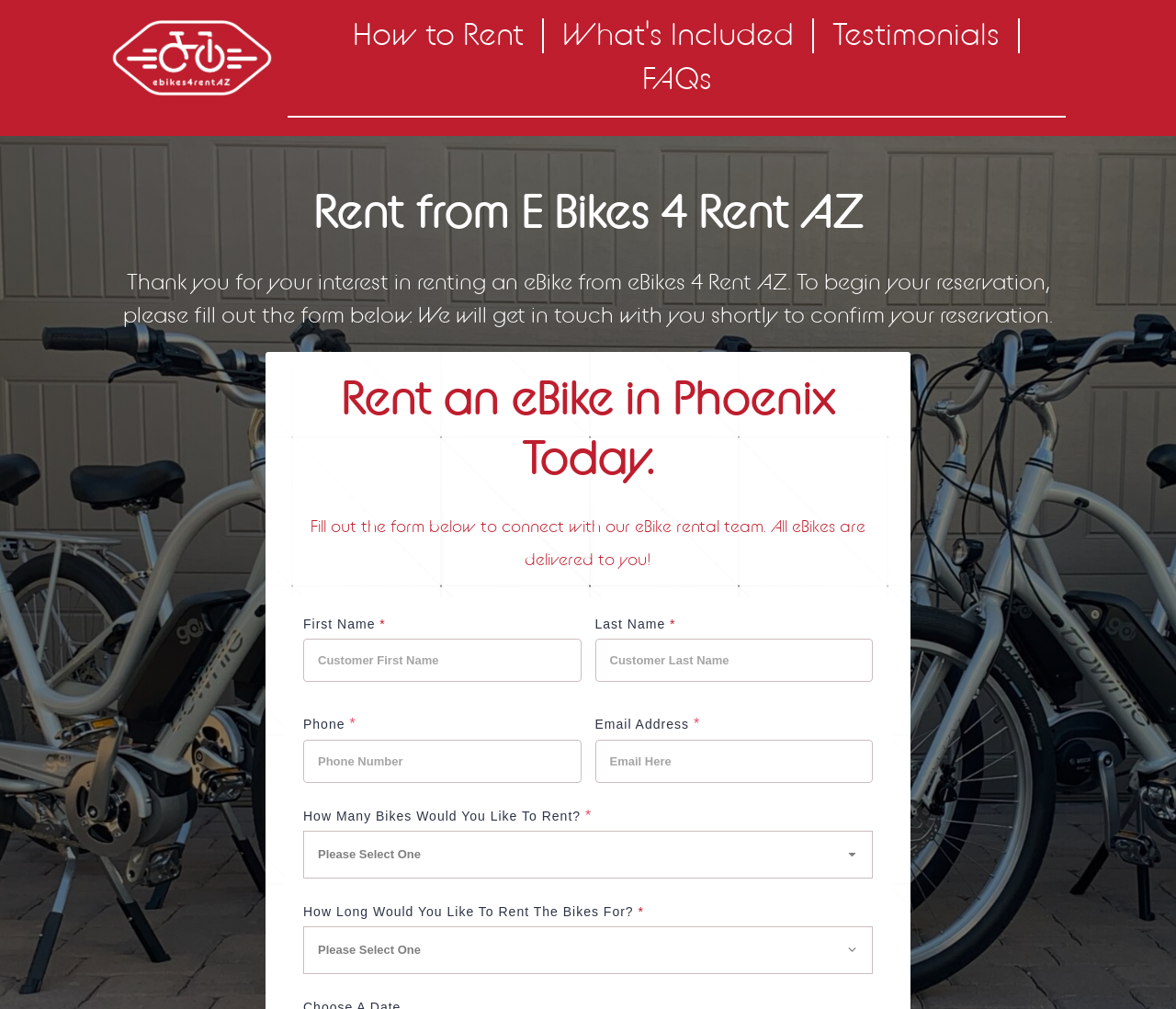Find the bounding box coordinates of the clickable element required to execute the following instruction: "Fill in the 'Customer First Name' textbox". Provide the coordinates as four float numbers between 0 and 1, i.e., [left, top, right, bottom].

[0.258, 0.633, 0.494, 0.676]